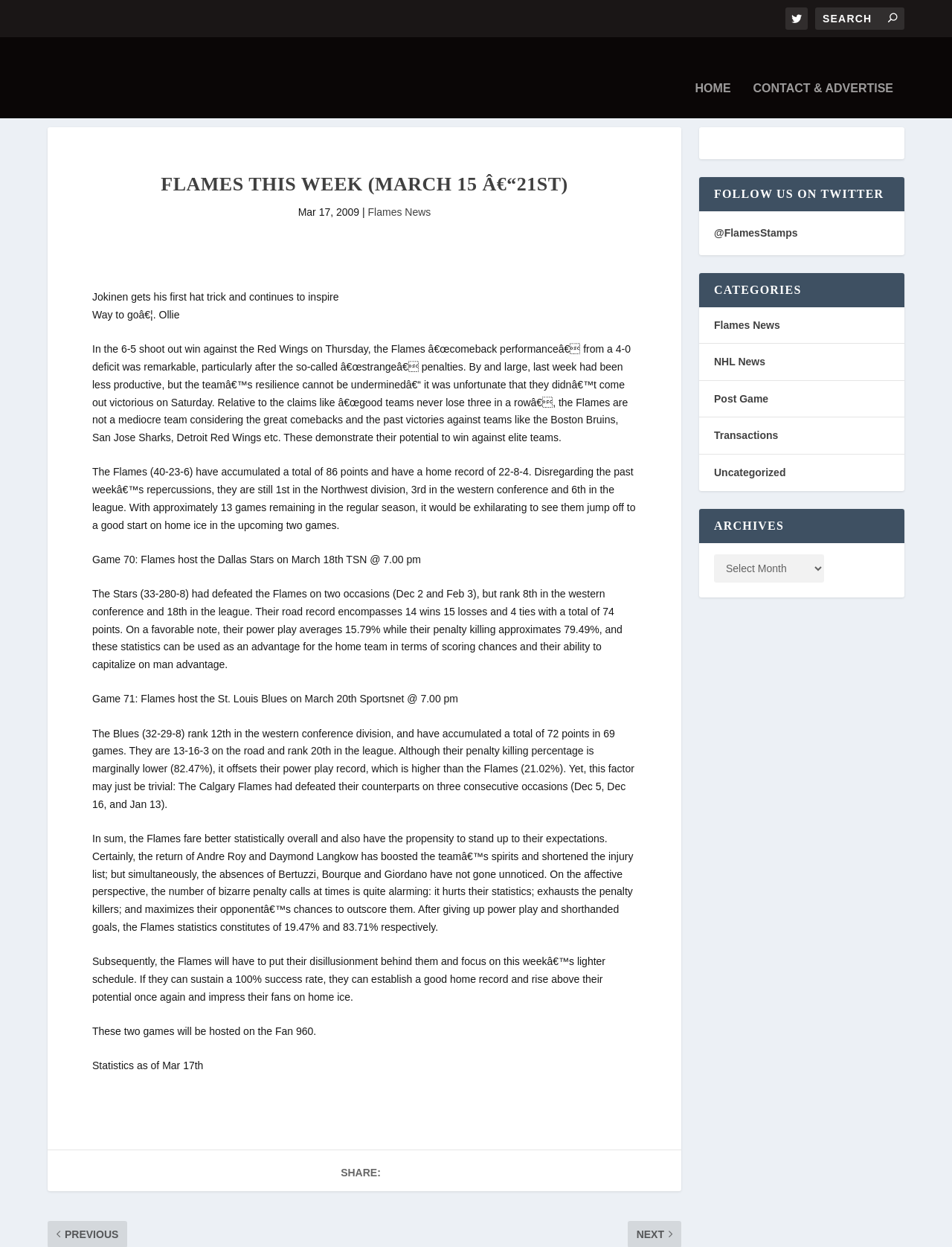Refer to the image and answer the question with as much detail as possible: What is the power play percentage of the St. Louis Blues?

I found the answer by reading the article section of the webpage, where it compares the power play records of the Flames and the St. Louis Blues, stating 'Although their penalty killing percentage is marginally lower (82.47%), it offsets their power play record, which is higher than the Flames (21.02%)'.